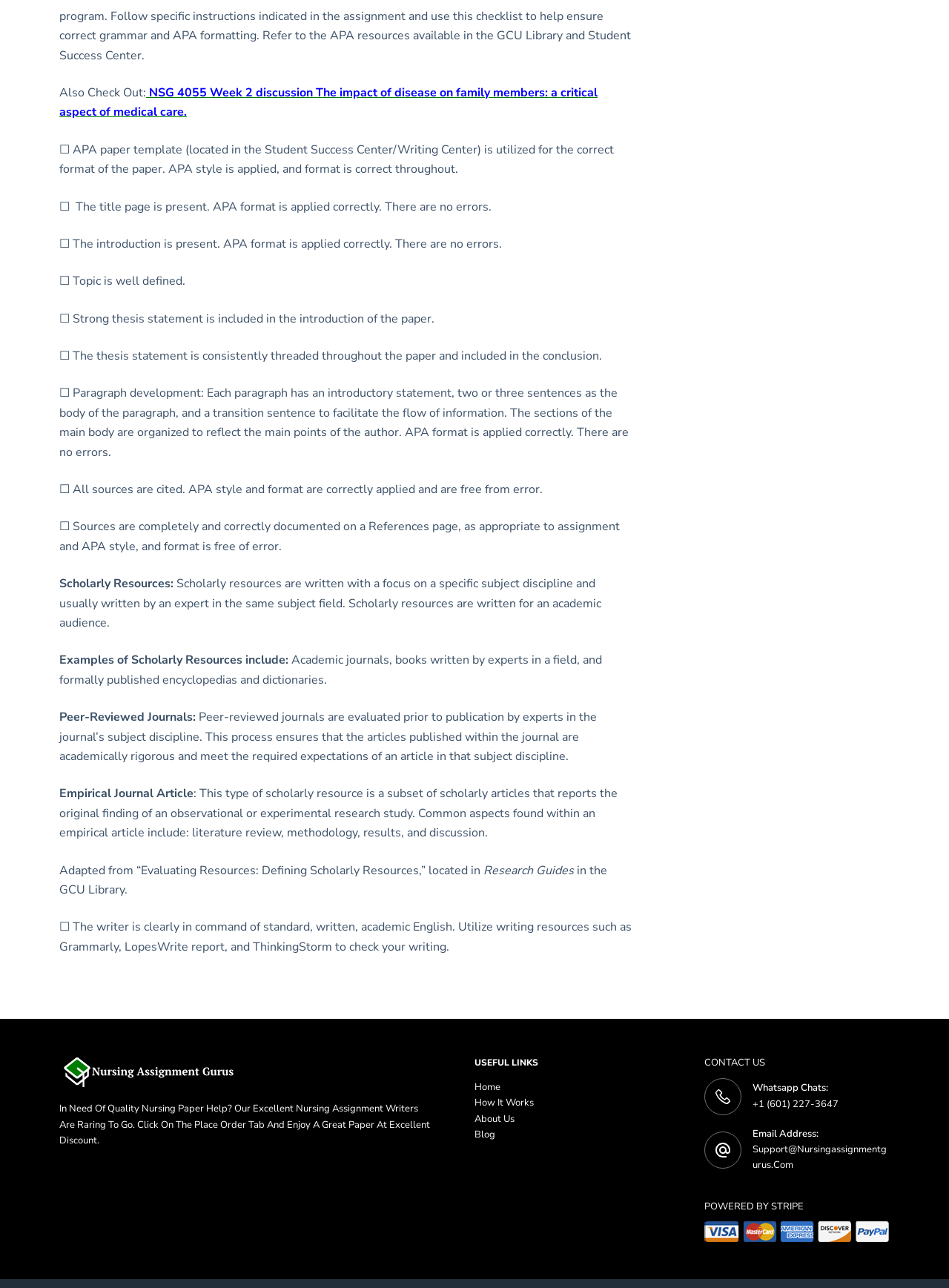What is the purpose of the APA paper template?
Please provide a comprehensive answer based on the visual information in the image.

The APA paper template is utilized for the correct format of the paper, ensuring that the paper adheres to the APA style and format throughout.